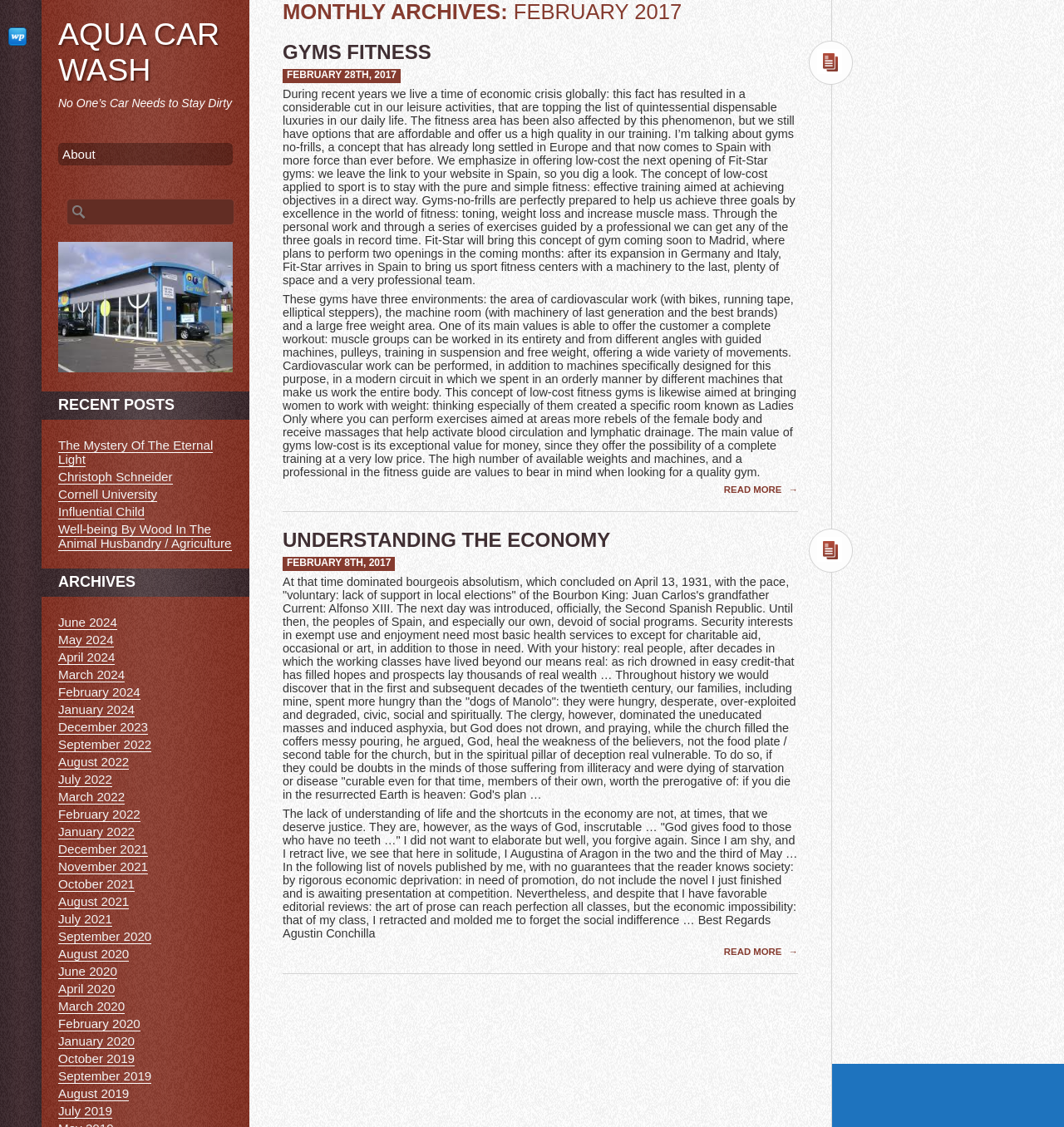What is the function of the search box?
Answer the question in a detailed and comprehensive manner.

The search box is likely used to allow users to search for specific content or keywords within the website, making it easier to find relevant information.